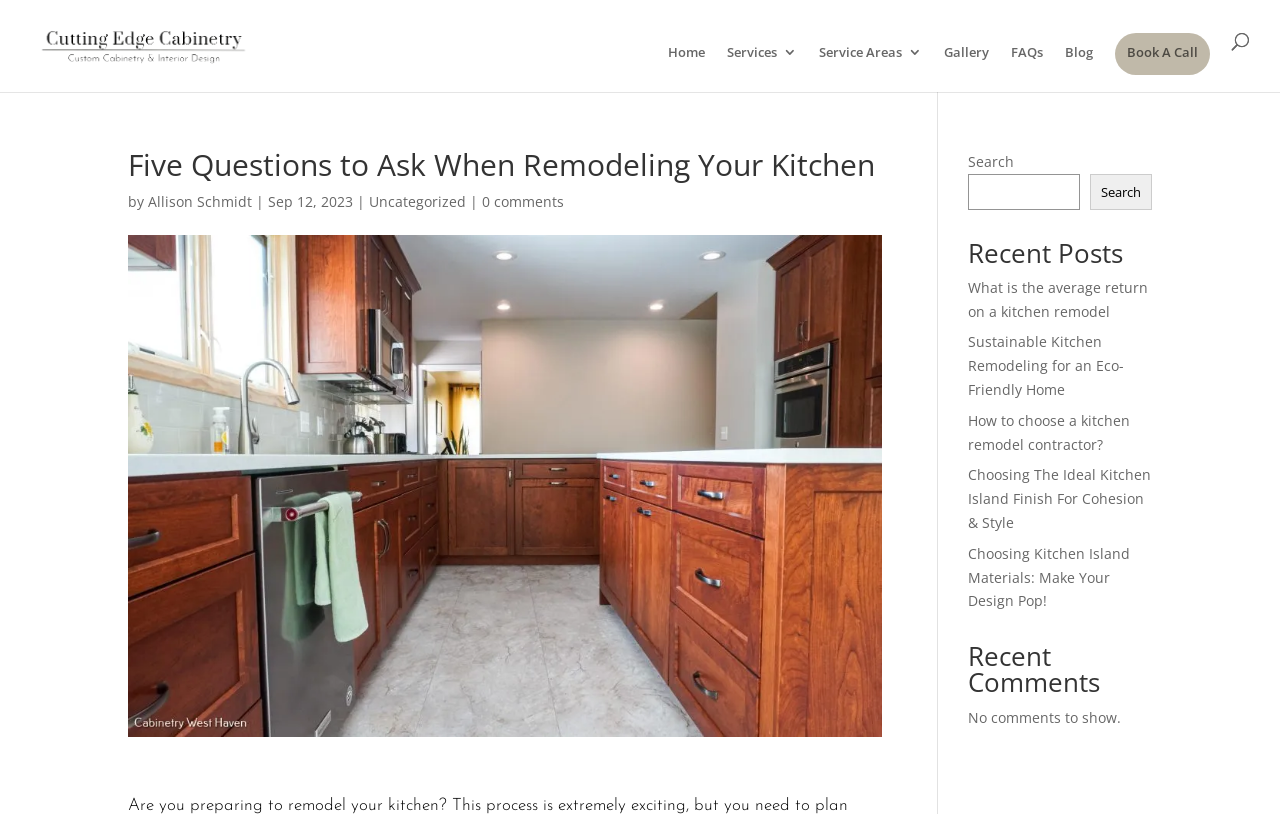Locate the bounding box coordinates of the element that should be clicked to fulfill the instruction: "Book a call with the company".

[0.88, 0.055, 0.936, 0.113]